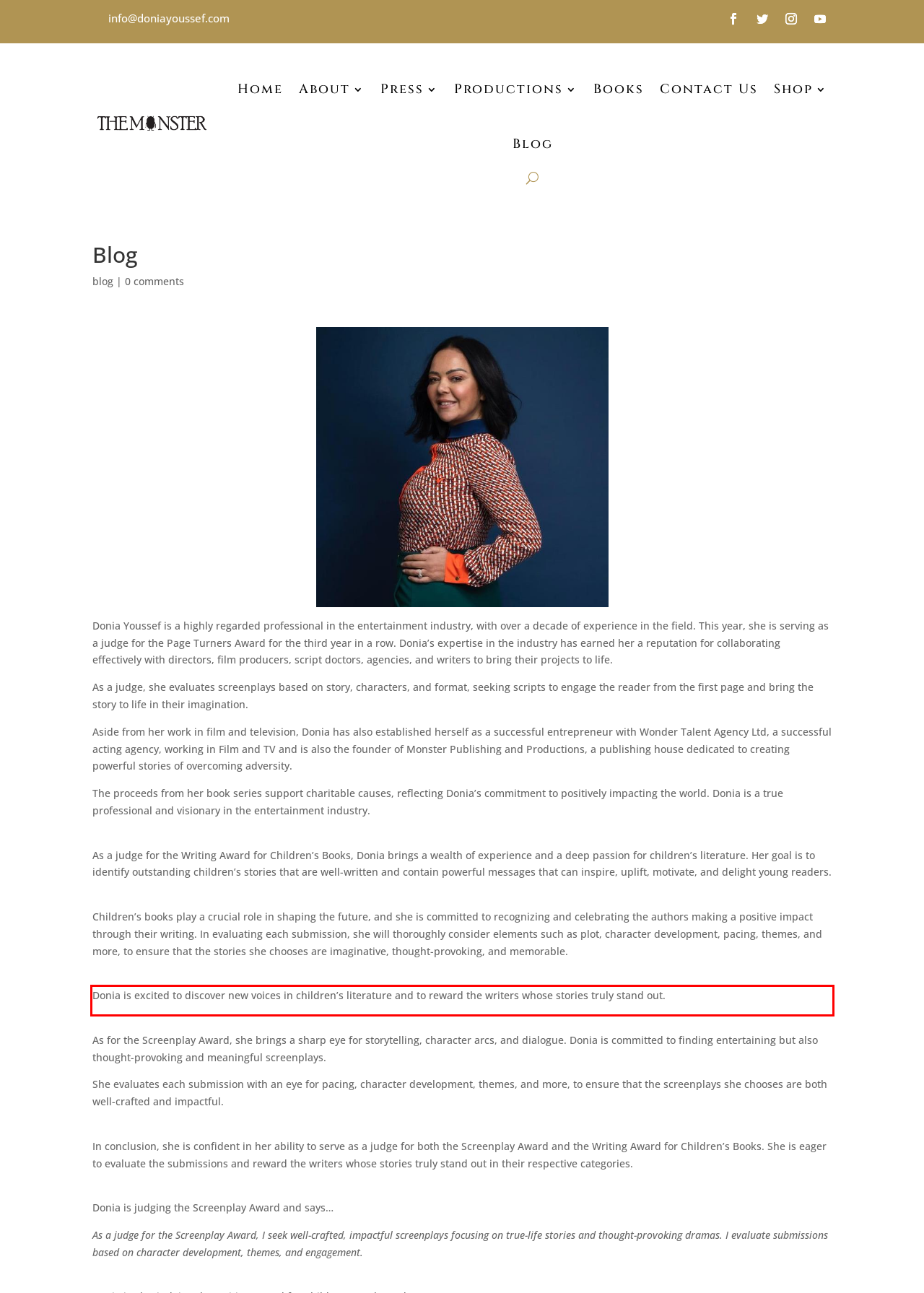Please analyze the screenshot of a webpage and extract the text content within the red bounding box using OCR.

Donia is excited to discover new voices in children’s literature and to reward the writers whose stories truly stand out.